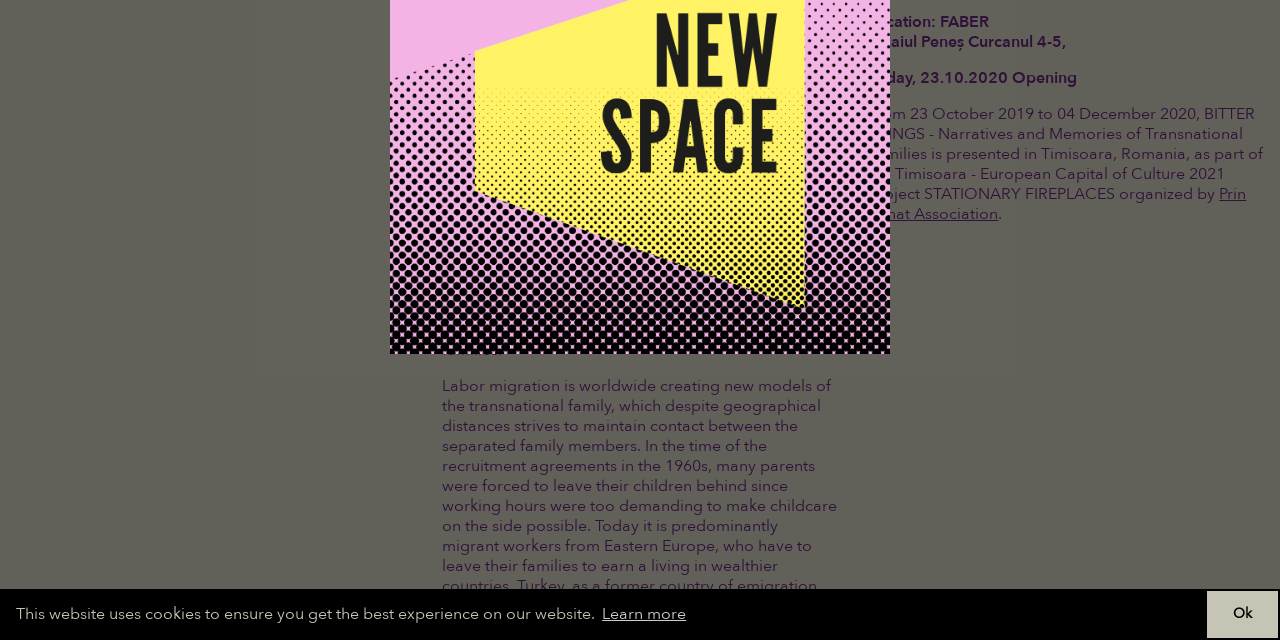Using floating point numbers between 0 and 1, provide the bounding box coordinates in the format (top-left x, top-left y, bottom-right x, bottom-right y). Locate the UI element described here: Learn more

[0.468, 0.936, 0.539, 0.984]